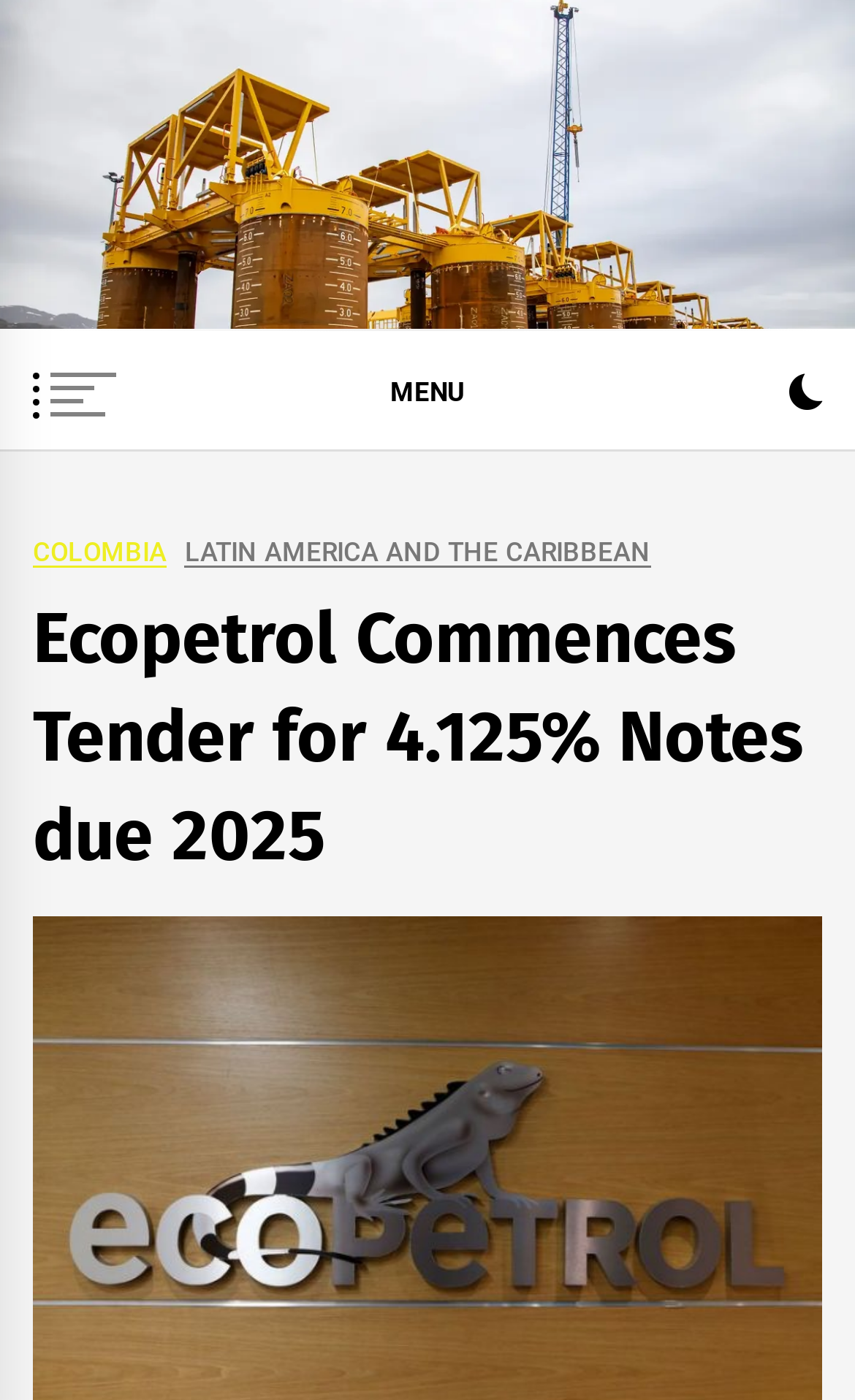Locate the primary heading on the webpage and return its text.

Ecopetrol Commences Tender for 4.125% Notes due 2025